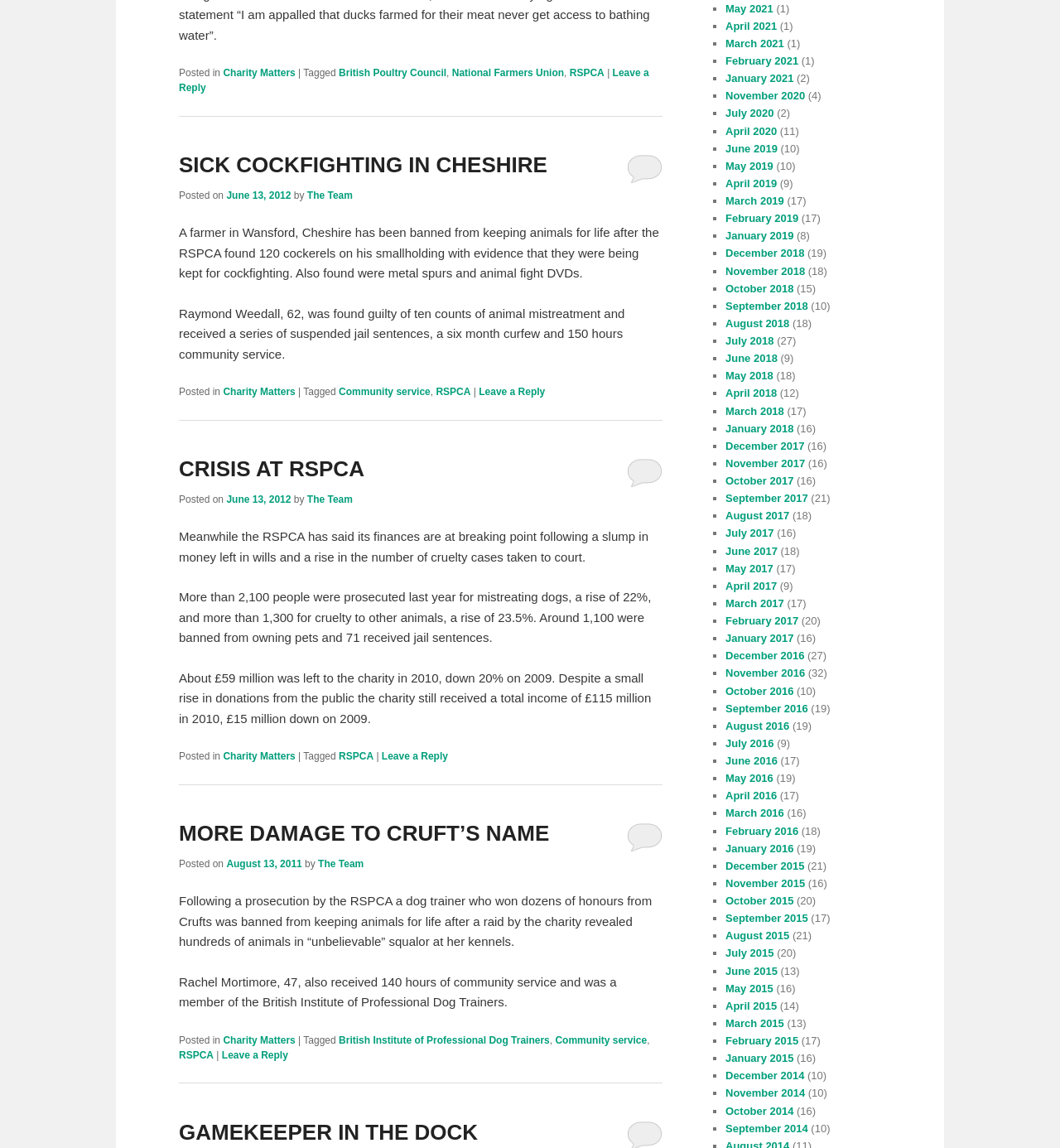Please specify the bounding box coordinates of the area that should be clicked to accomplish the following instruction: "Click the 'CRISIS AT RSPCA' link". The coordinates should consist of four float numbers between 0 and 1, i.e., [left, top, right, bottom].

[0.169, 0.398, 0.344, 0.419]